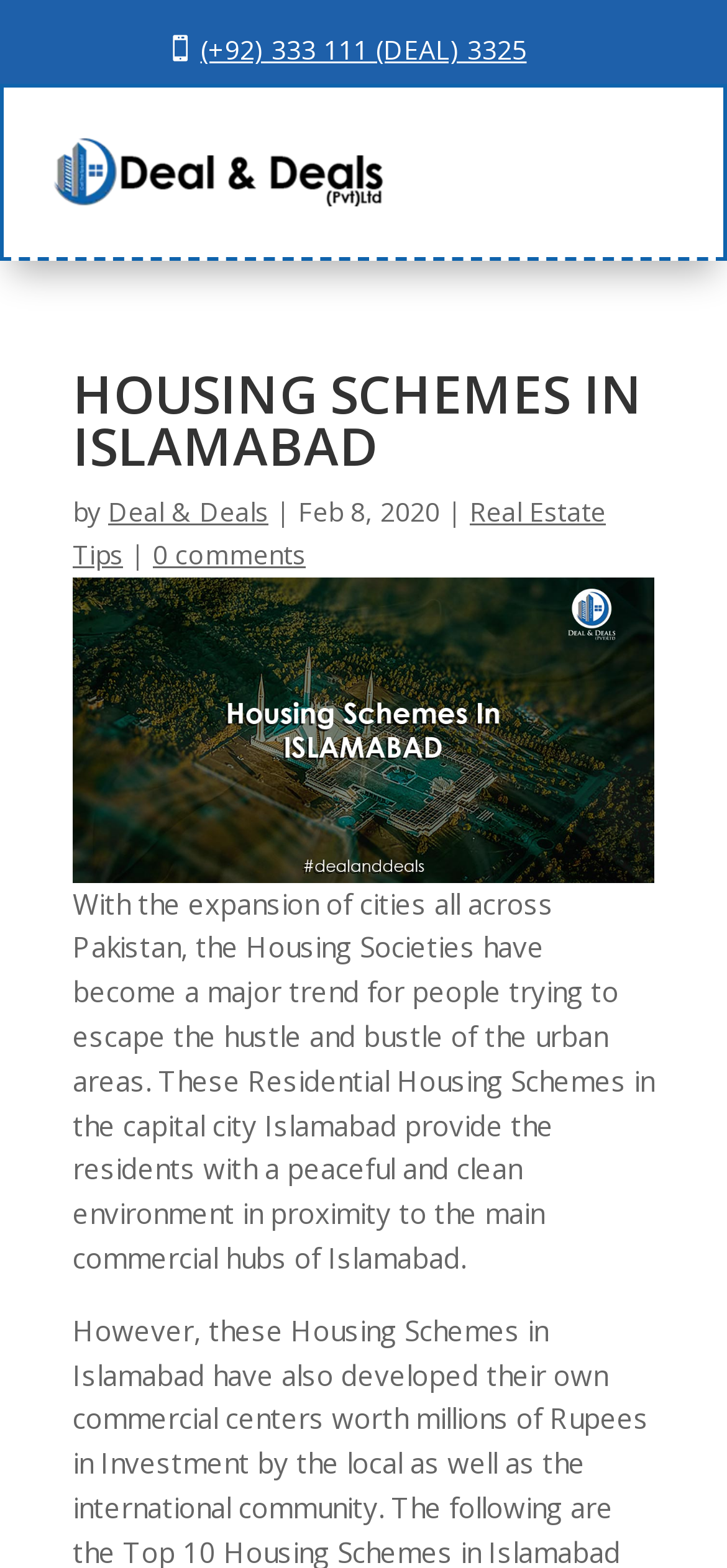Please answer the following question using a single word or phrase: When was the article published?

Feb 8, 2020